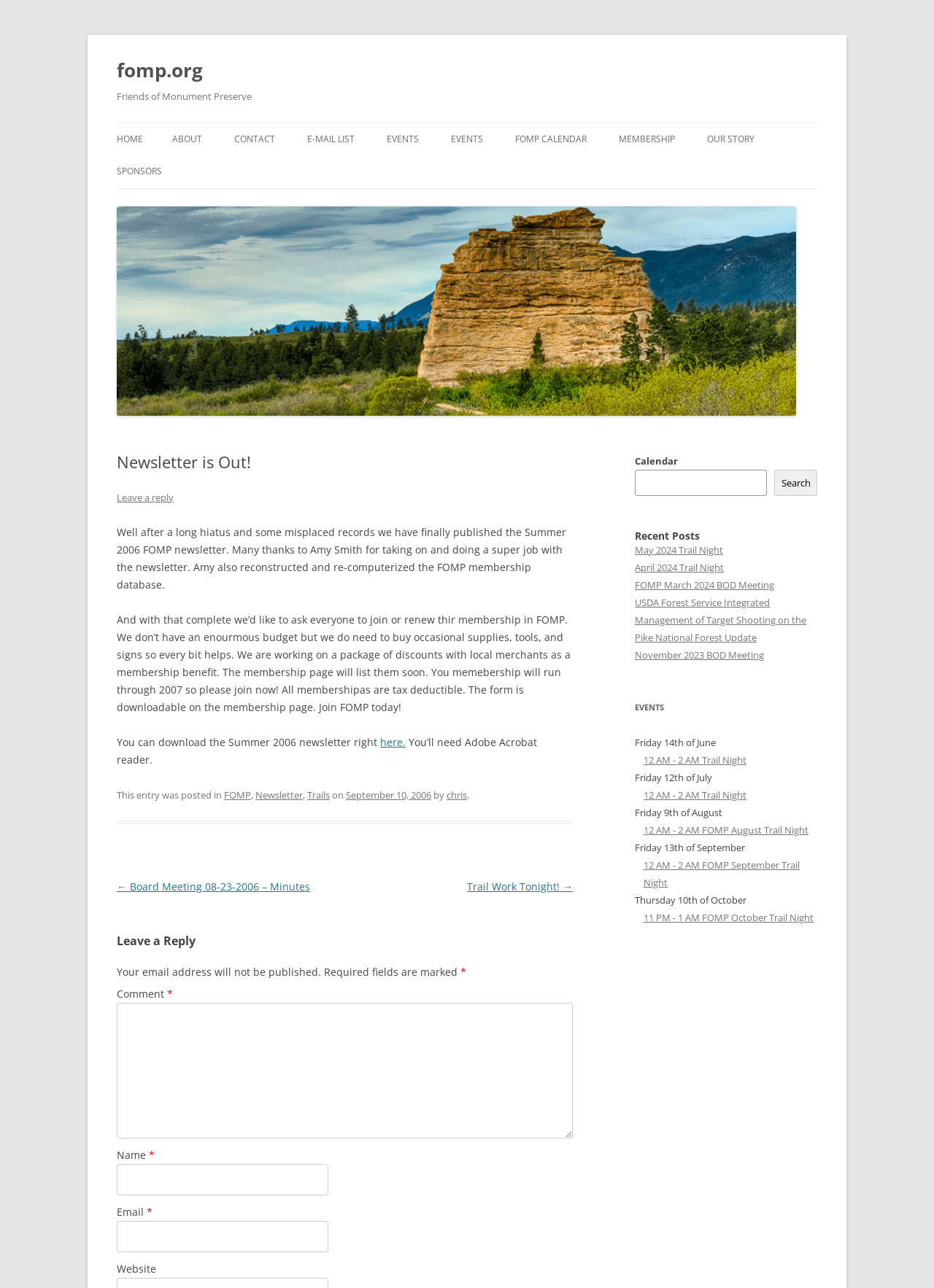Using the image as a reference, answer the following question in as much detail as possible:
What is the topic of the posted article?

The topic of the posted article can be found in the heading 'Newsletter is Out!' and the categories listed at the bottom of the article which include 'FOMP' and 'Newsletter'.